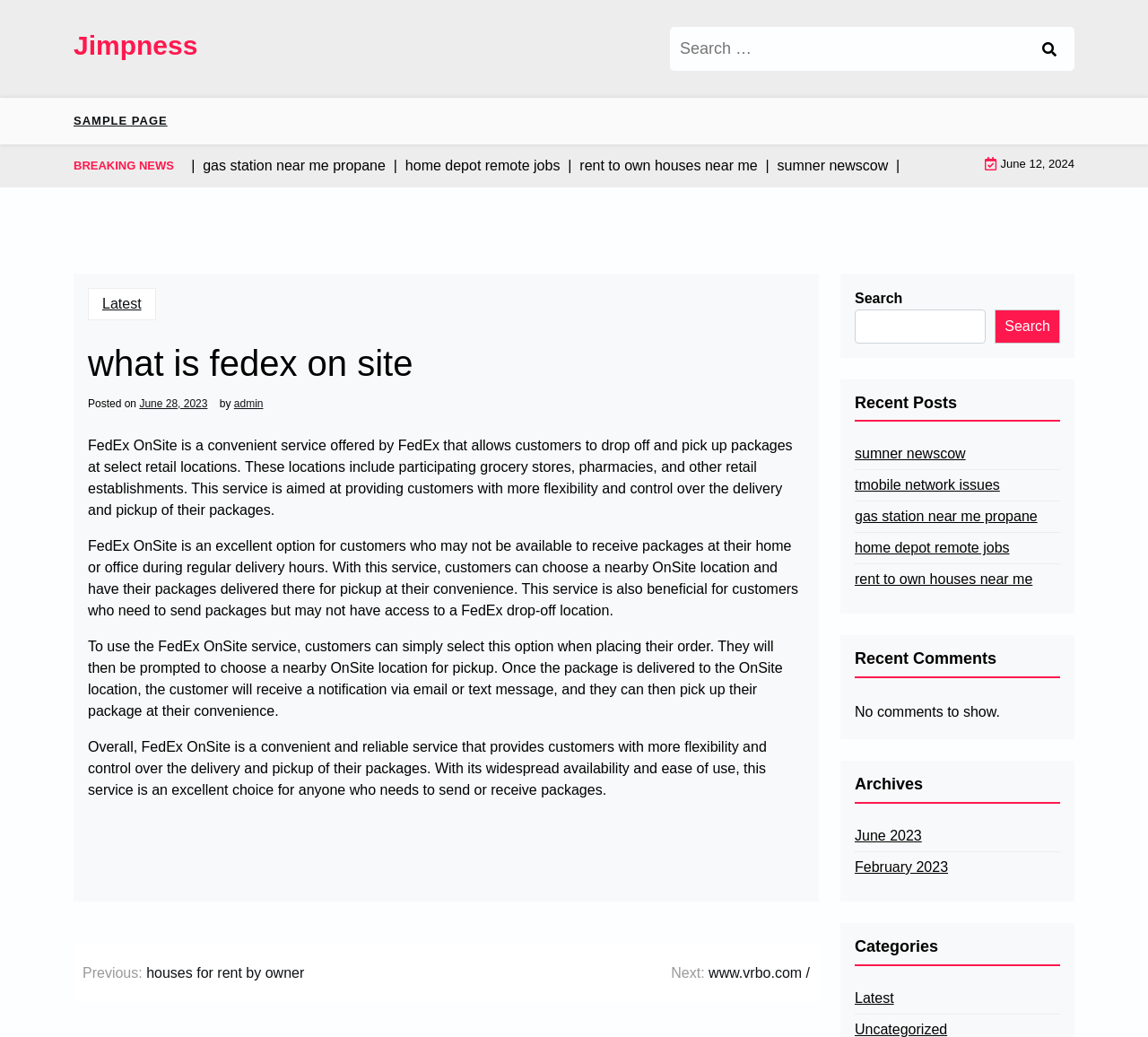Please provide a comprehensive response to the question based on the details in the image: What is the benefit of using FedEx OnSite?

The webpage explains that FedEx OnSite provides customers with more flexibility and control over the delivery and pickup of their packages, which is especially useful for those who may not be available to receive packages at their home or office during regular delivery hours.